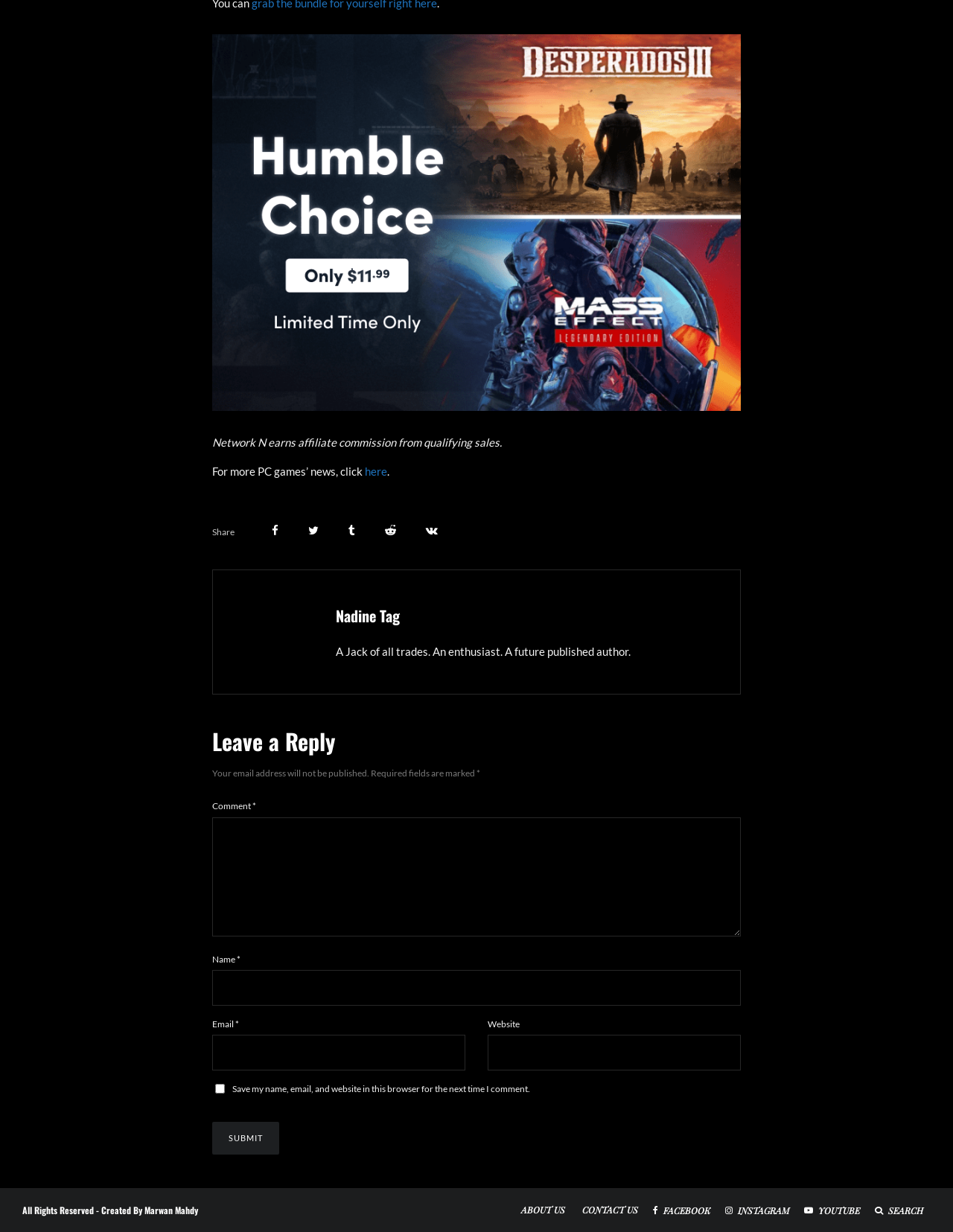Predict the bounding box for the UI component with the following description: "Facebook".

[0.677, 0.979, 0.753, 0.986]